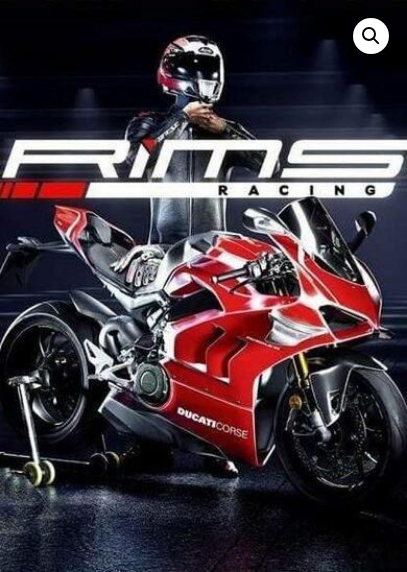Generate an elaborate caption for the given image.

The image showcases a striking promotional artwork for "RiMS Racing," featuring a sleek Ducati motorcycle prominently displayed in the foreground. The bike, adorned in vibrant red and silver with Ducati Corse branding, stands out against a dark, dramatic background, hinting at a high-octane racing atmosphere. A rider in a full racing suit and helmet stands next to the motorcycle, exuding a sense of readiness and thrill. The title "RiMS Racing" is boldly emblazoned across the top, integrated into the modern and dynamic design, reflecting the exhilarating essence of motorcycle racing. This captivating visual invites racing enthusiasts to experience the adrenaline-fueled world of high-speed competition.